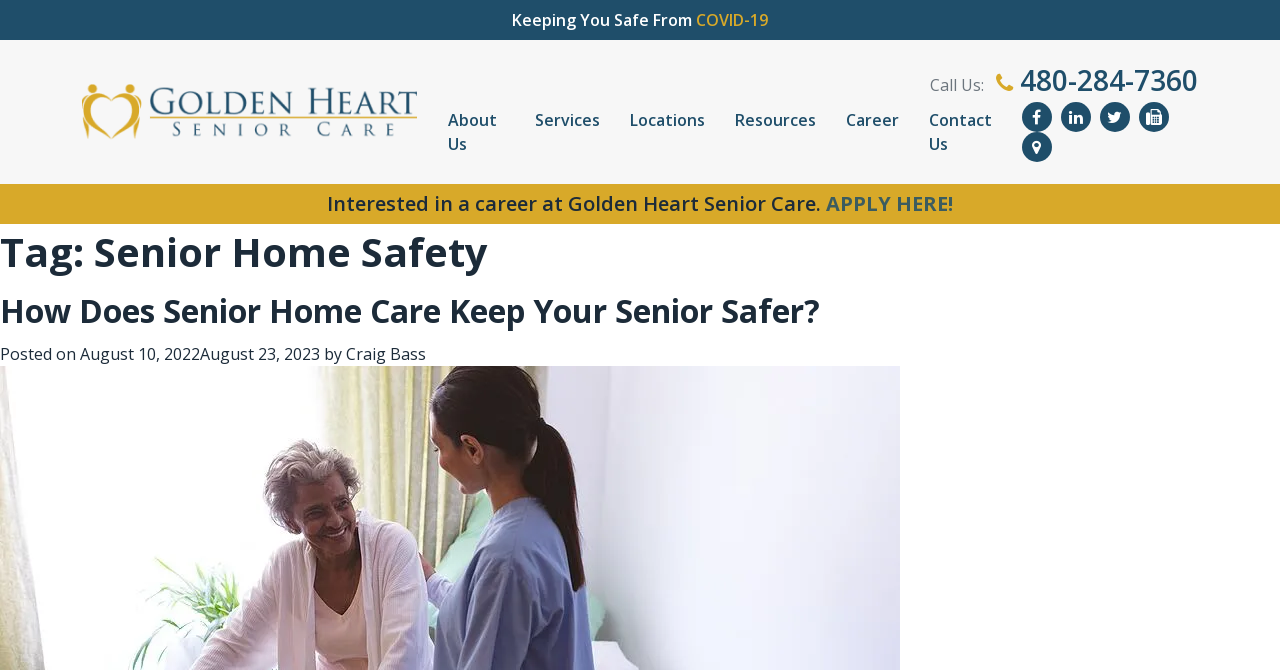Given the description of the UI element: "August 10, 2022August 23, 2023", predict the bounding box coordinates in the form of [left, top, right, bottom], with each value being a float between 0 and 1.

[0.062, 0.512, 0.25, 0.545]